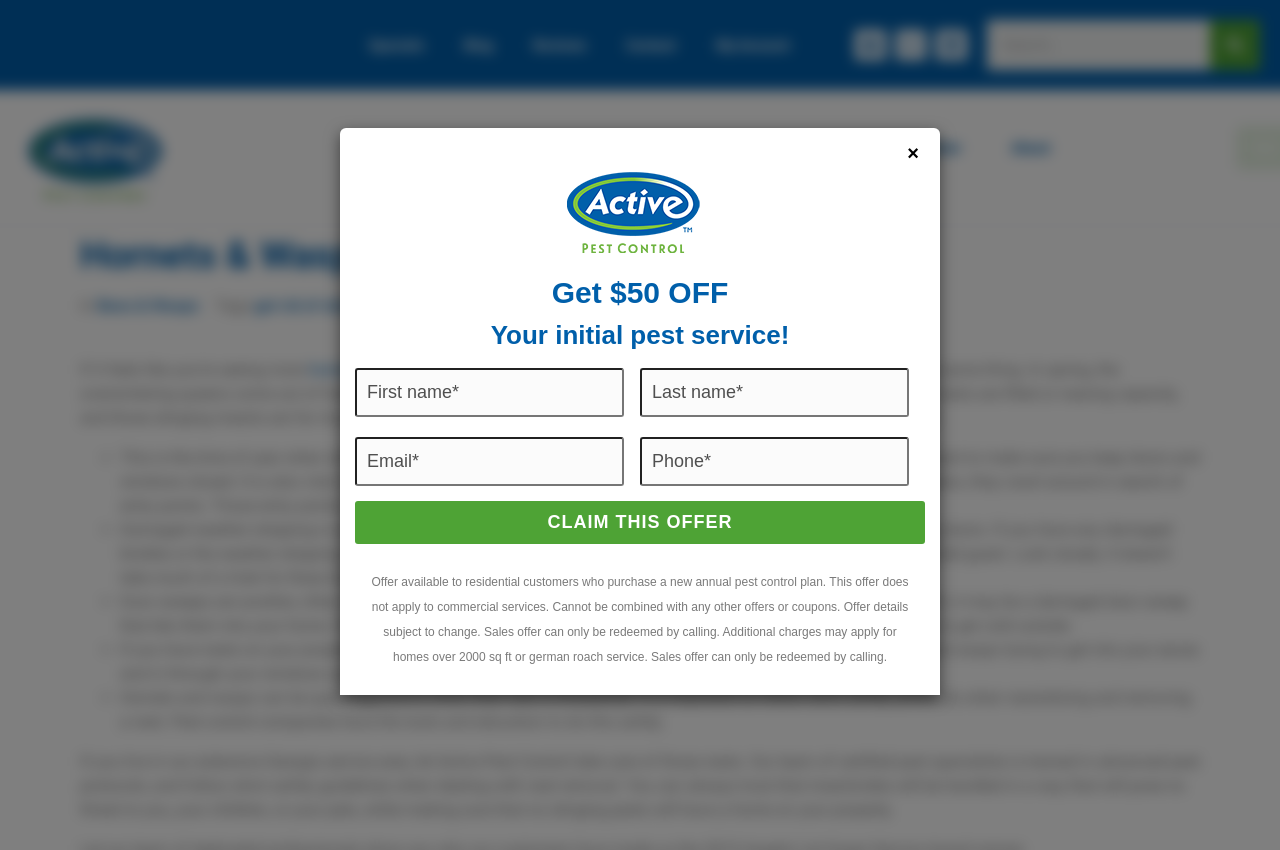Summarize the webpage with intricate details.

The webpage is about Active Pest Control, a pest control and exterminator service provider in the Atlanta, GA area. At the top of the page, there is a prominent offer to "Get 50 OFF Your Initial Service!" and a call to action to current customers to text the company. Below this, there are links to the company's social media profiles, a search bar, and a logo.

The main content of the page is an article about hornets and wasps in the fall season. The article has a heading "Hornets & Wasps In Fall" and is divided into sections with subheadings. The text discusses the behavior of hornets and wasps during the fall season, including their increased abundance and tendency to try to enter homes through doors and windows. The article also provides tips on how to prevent these insects from entering homes, such as keeping doors and windows closed, inspecting weather stripping, and fixing door sweeps.

There are five bullet points in the article, each highlighting a specific point about hornets and wasps in the fall. The article also mentions the importance of removing nests from properties and the need for professional pest control services to do so safely.

At the bottom of the page, there is a call to action to claim a $50 offer for new customers, with a form to fill out to redeem the offer. There is also a section with details about the offer, including terms and conditions.